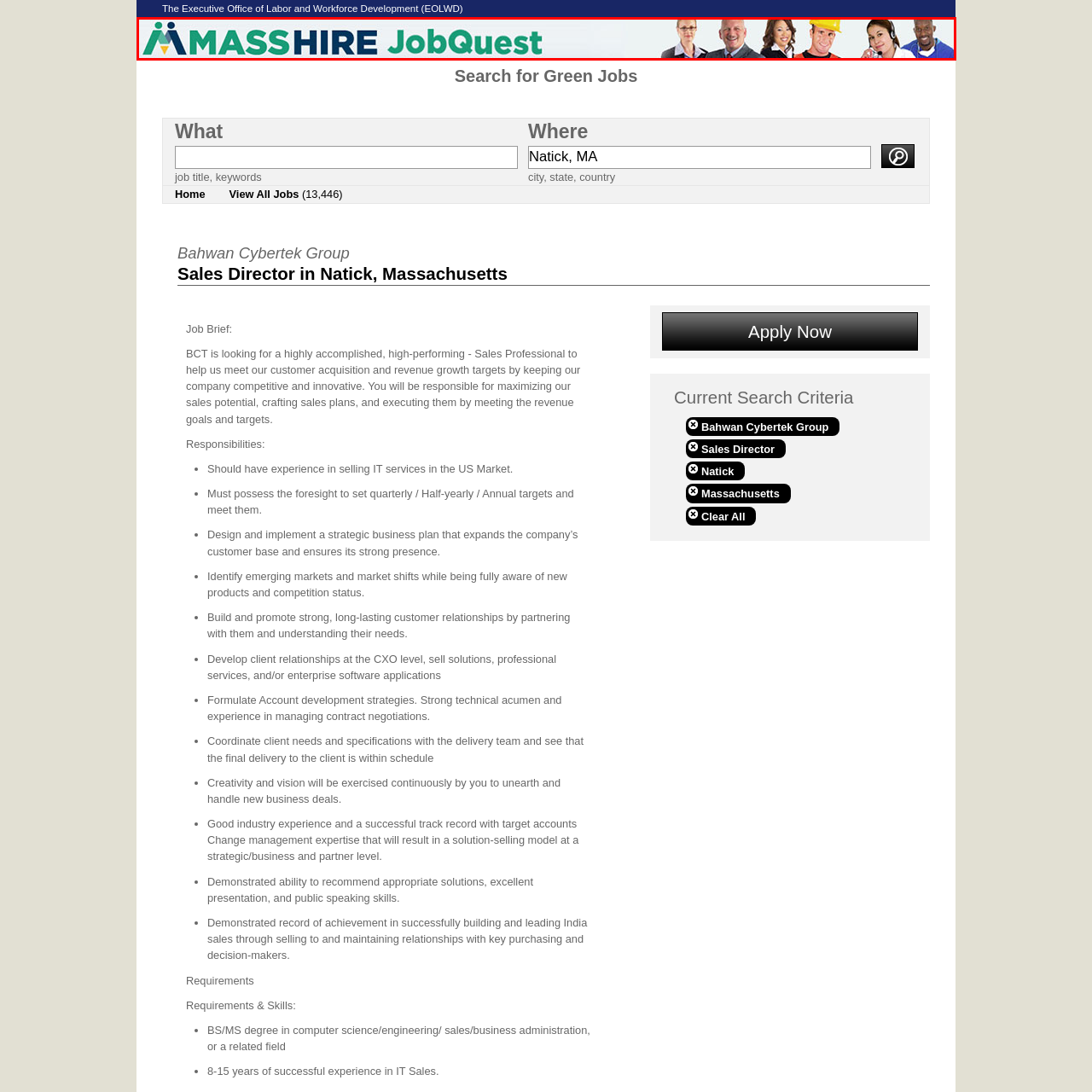What is the focus of MassHire JobQuest?
Please examine the image highlighted within the red bounding box and respond to the question using a single word or phrase based on the image.

connecting individuals with job opportunities